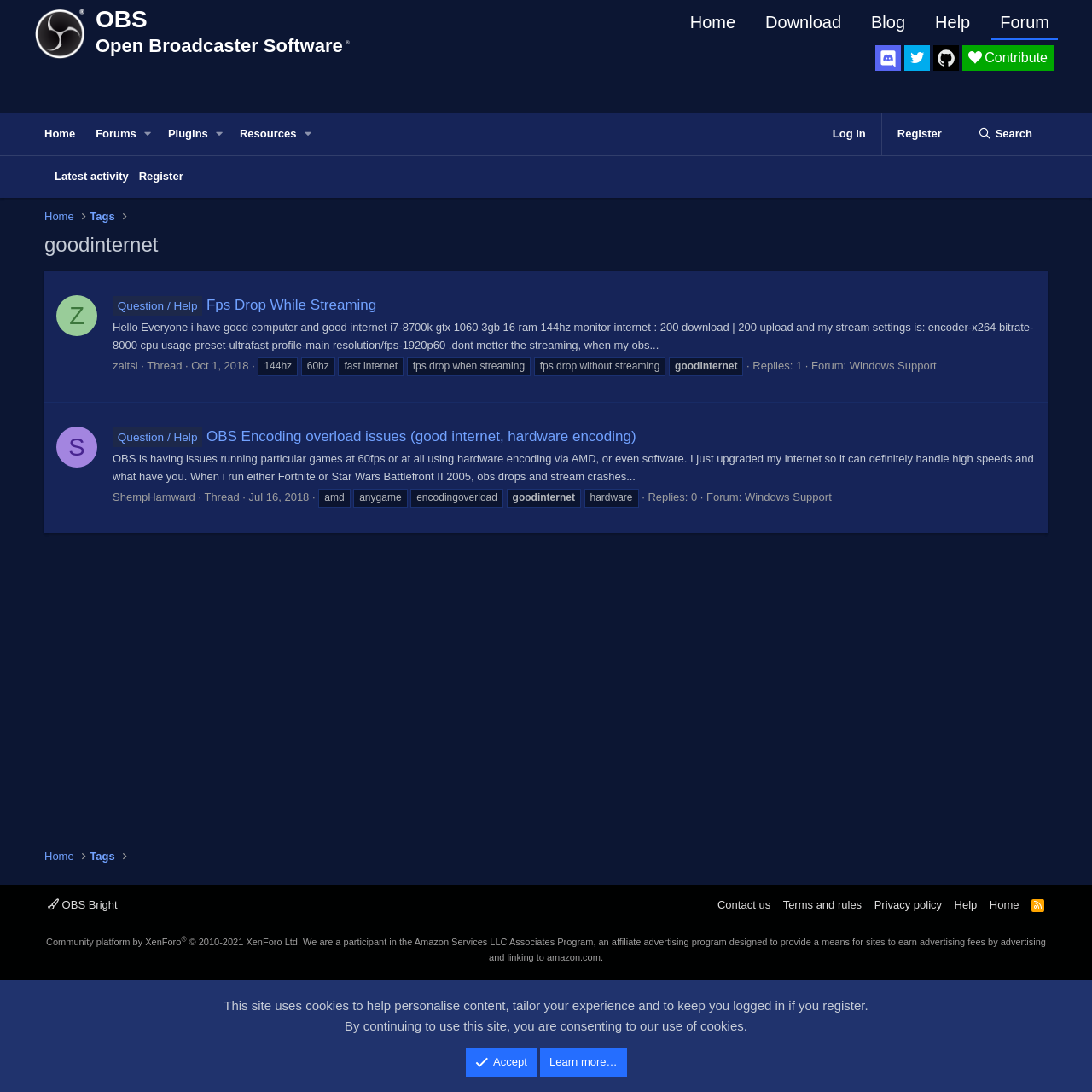Please specify the bounding box coordinates in the format (top-left x, top-left y, bottom-right x, bottom-right y), with values ranging from 0 to 1. Identify the bounding box for the UI component described as follows: About us

None